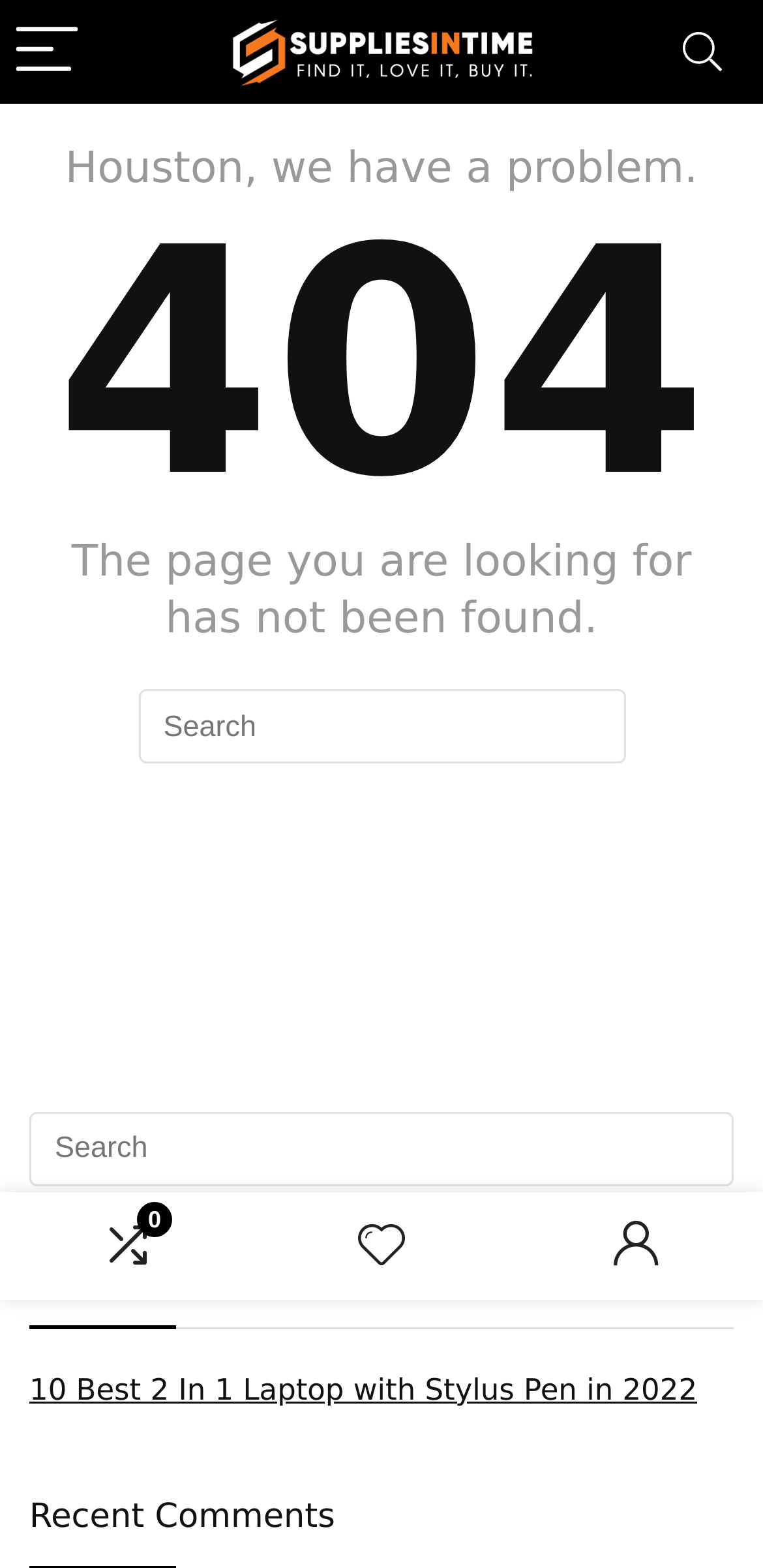Provide the bounding box coordinates of the HTML element described by the text: "aria-label="Menu"". The coordinates should be in the format [left, top, right, bottom] with values between 0 and 1.

[0.0, 0.0, 0.123, 0.066]